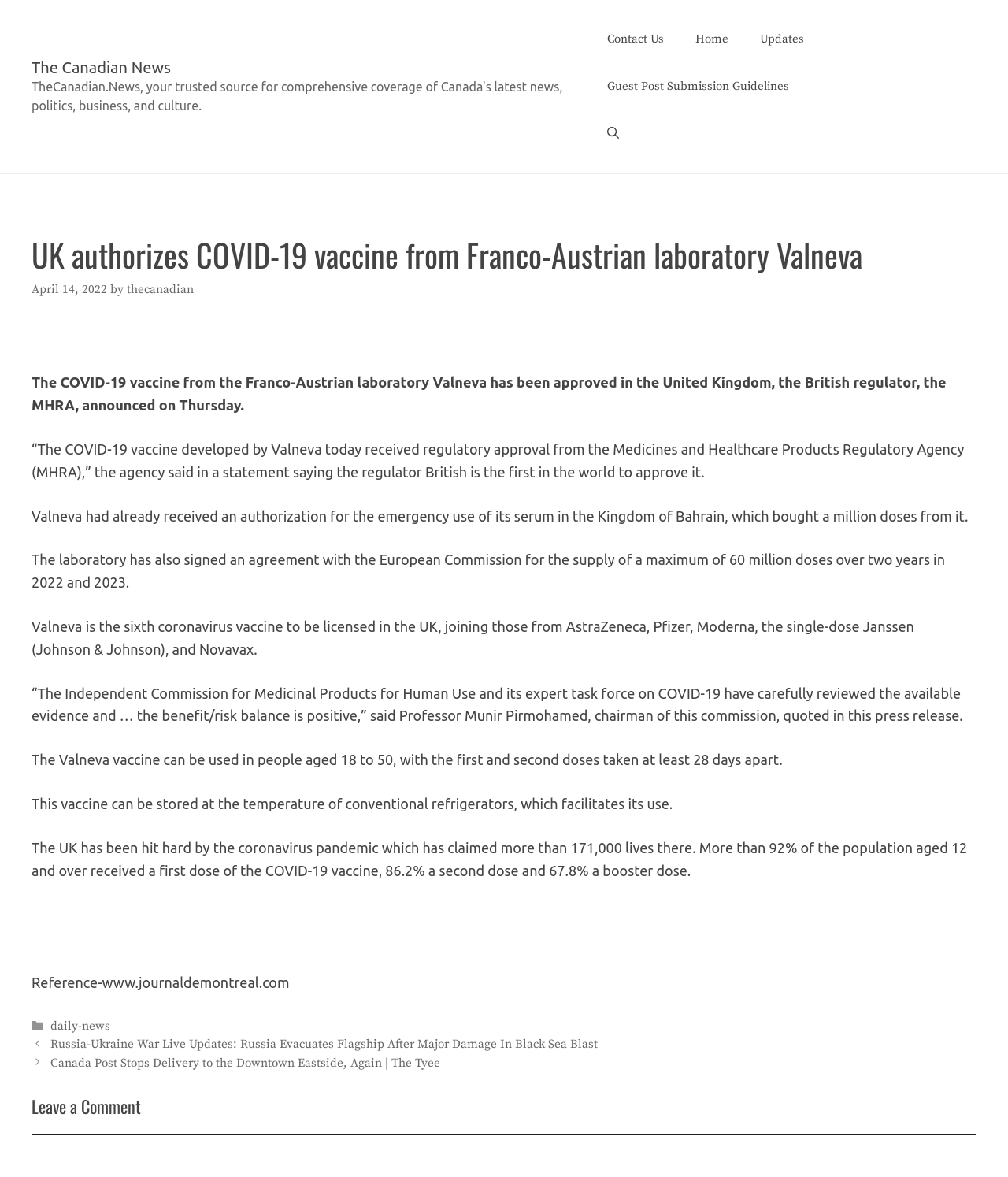Answer the question with a single word or phrase: 
How many COVID-19 vaccines are licensed in the UK?

Six